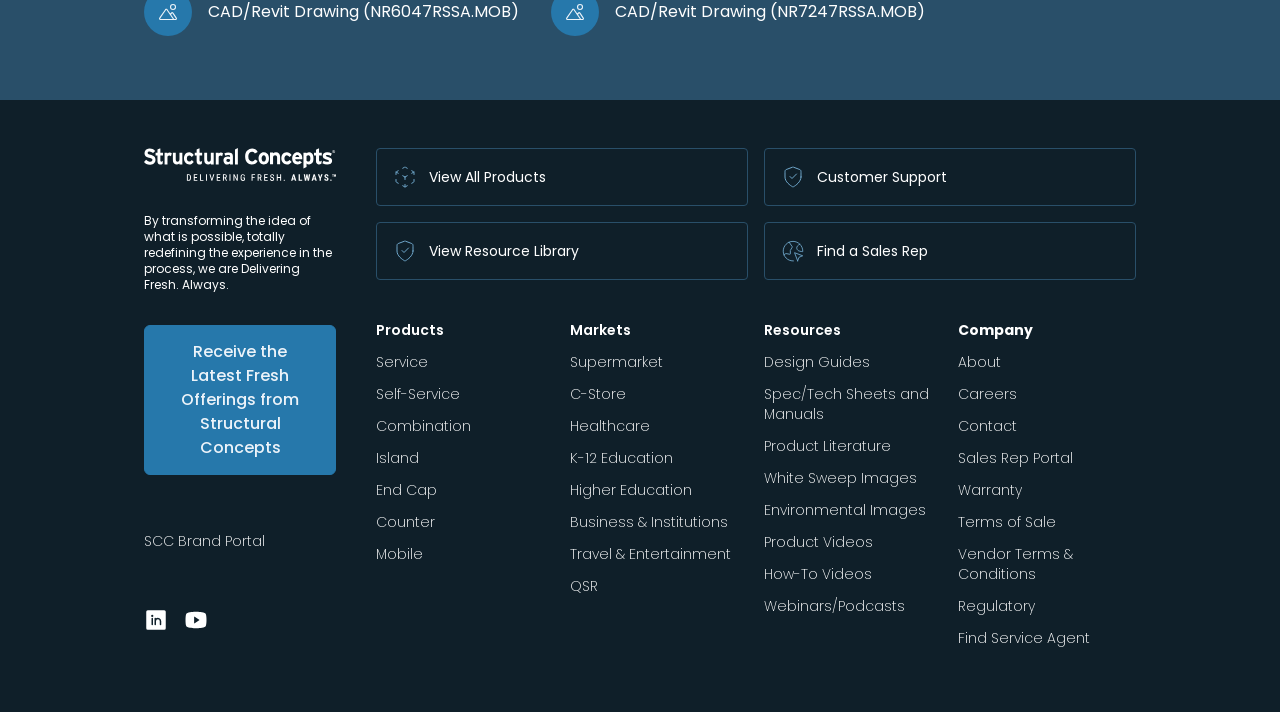What are the main categories of products?
Identify the answer in the screenshot and reply with a single word or phrase.

Products, Service, Self-Service, etc.